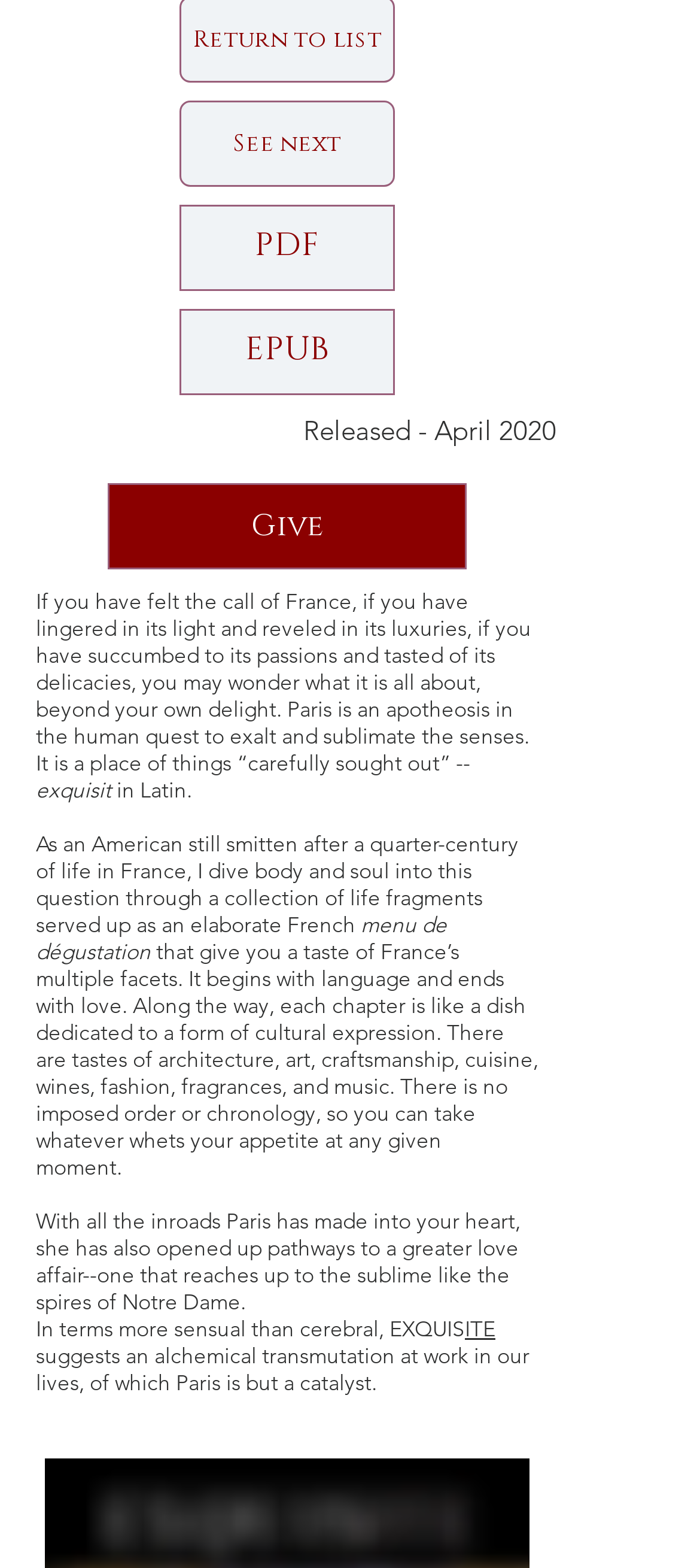Given the following UI element description: "EPUB", find the bounding box coordinates in the webpage screenshot.

[0.256, 0.197, 0.564, 0.252]